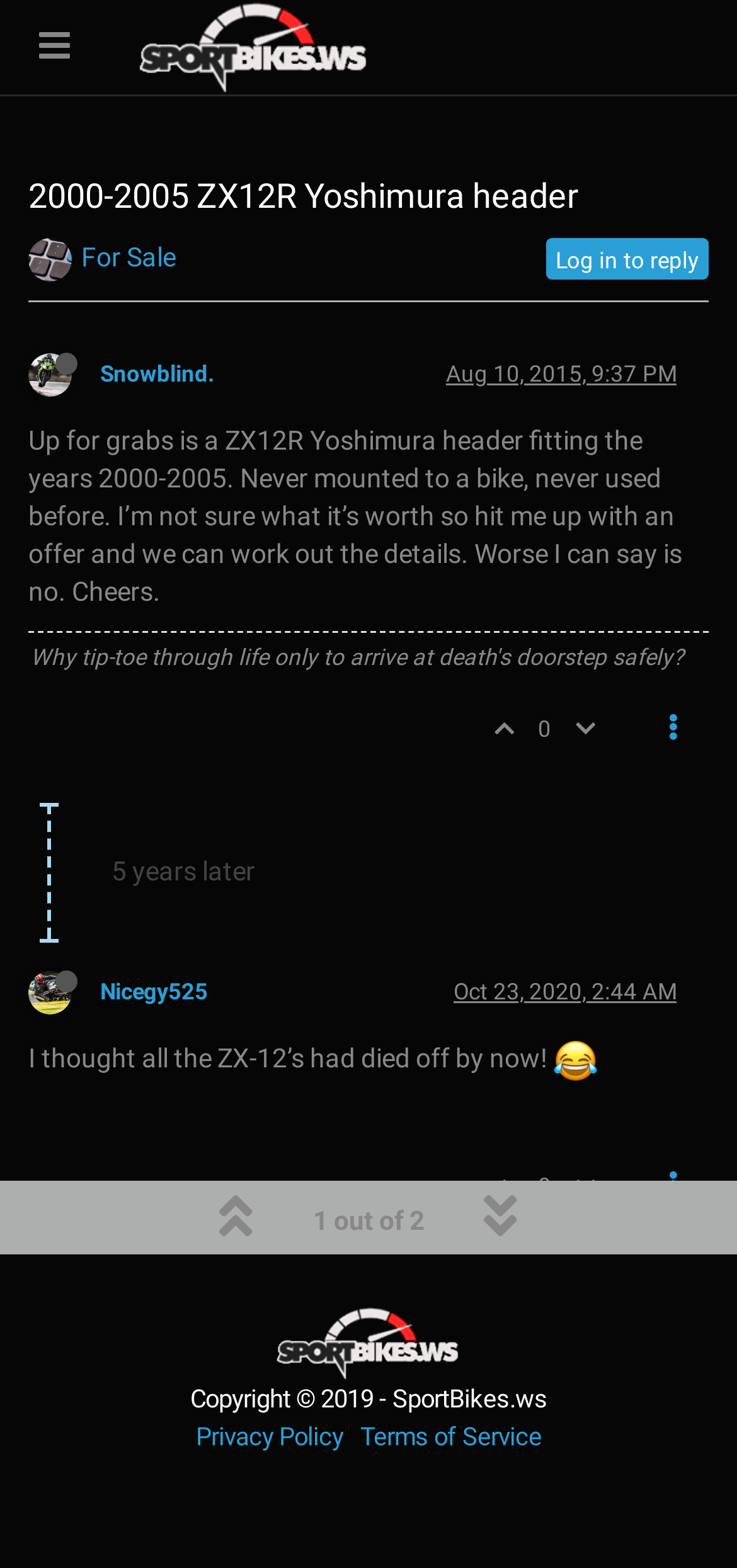Reply to the question with a single word or phrase:
Who posted the original message?

Snowblind